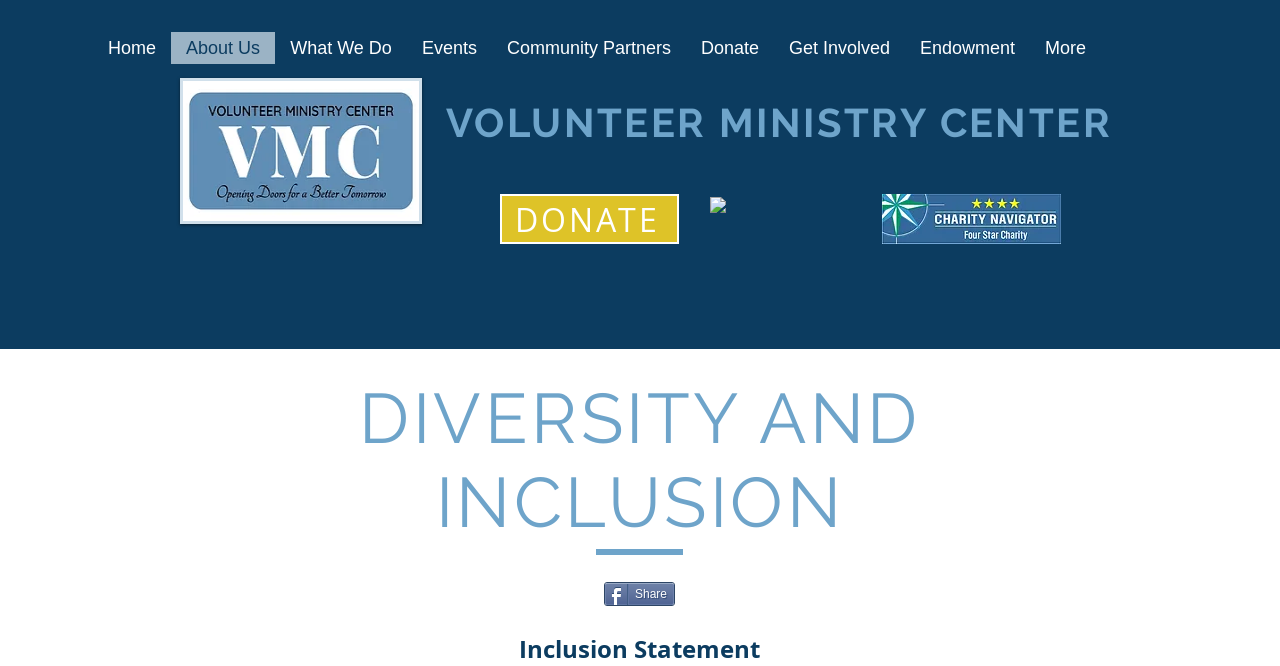Identify the bounding box coordinates of the HTML element based on this description: "What We Do".

[0.215, 0.048, 0.318, 0.096]